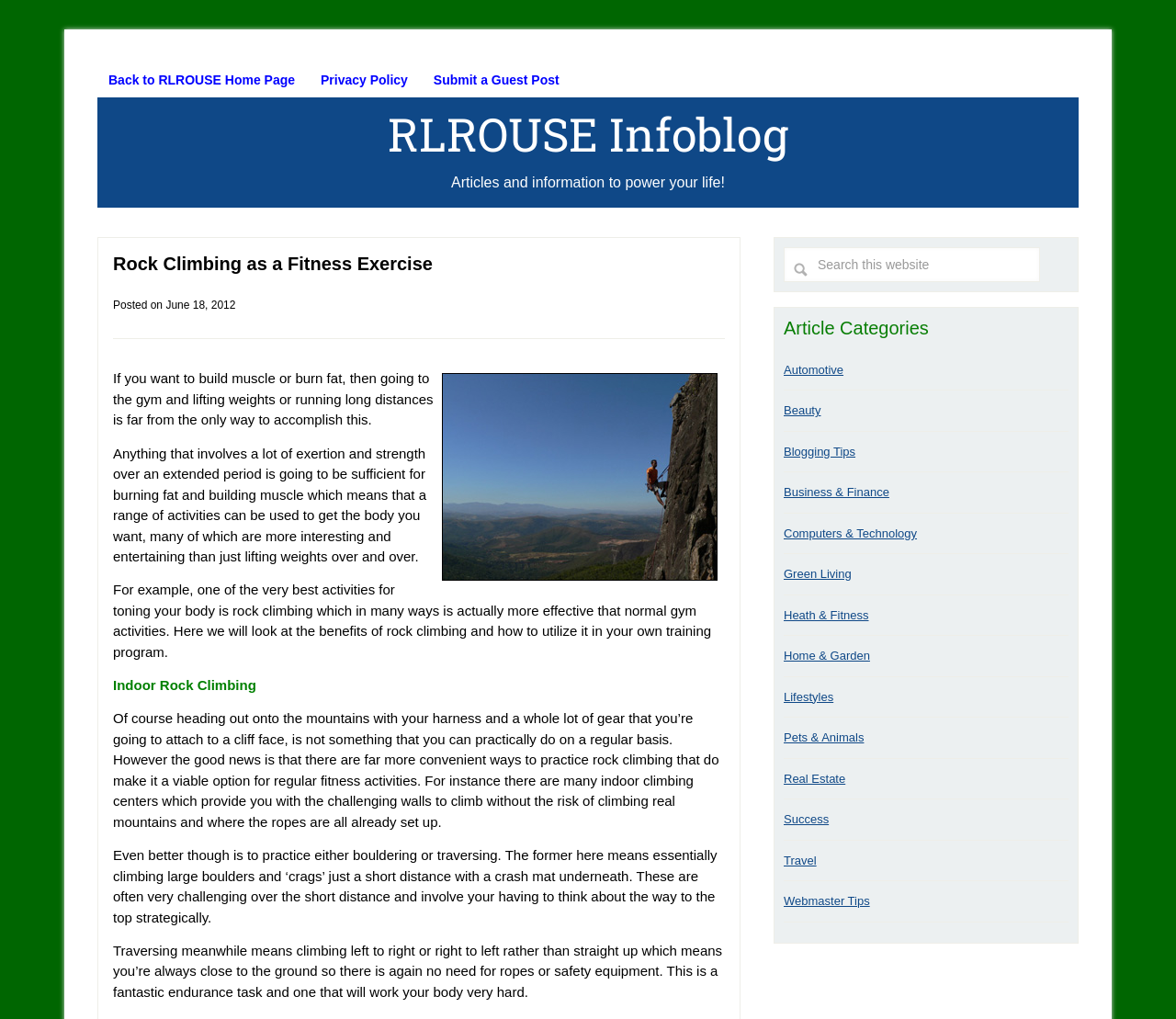Locate the bounding box coordinates of the clickable element to fulfill the following instruction: "View Heath & Fitness articles". Provide the coordinates as four float numbers between 0 and 1 in the format [left, top, right, bottom].

[0.666, 0.597, 0.739, 0.61]